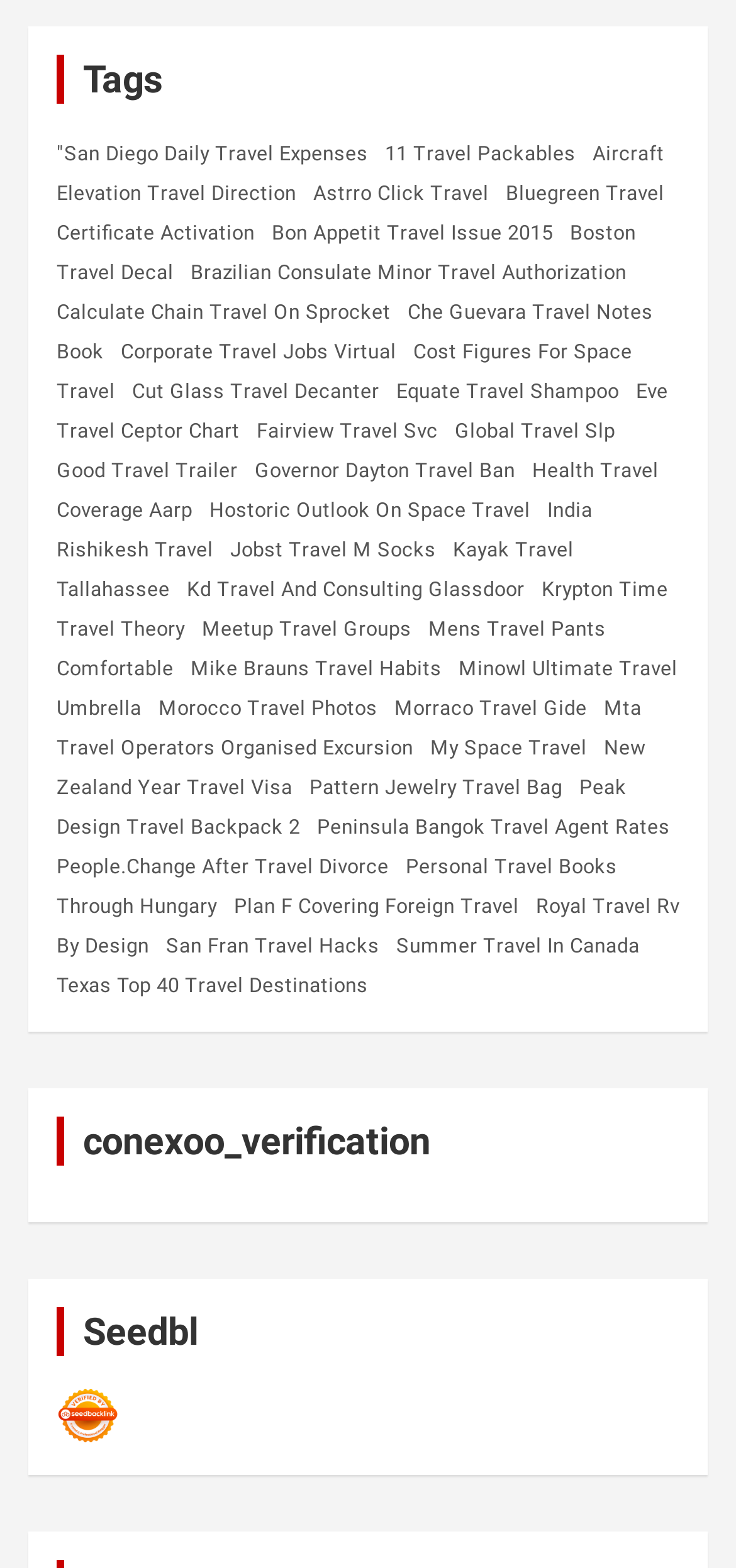Determine the bounding box coordinates of the region to click in order to accomplish the following instruction: "Check 'Peak Design Travel Backpack 2'". Provide the coordinates as four float numbers between 0 and 1, specifically [left, top, right, bottom].

[0.077, 0.482, 0.851, 0.547]